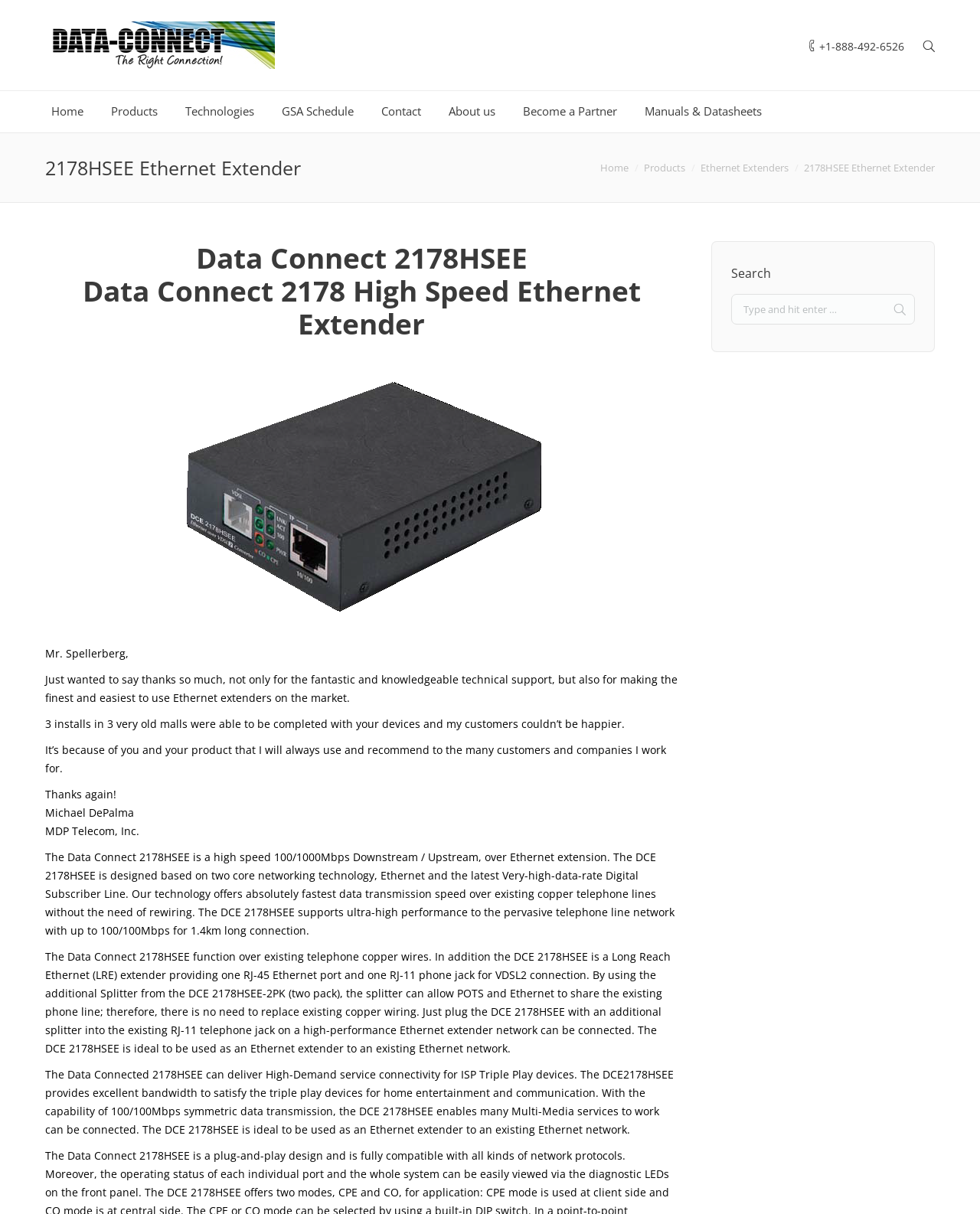Locate the bounding box coordinates of the element that should be clicked to execute the following instruction: "Click the 'Home' link".

[0.043, 0.081, 0.095, 0.103]